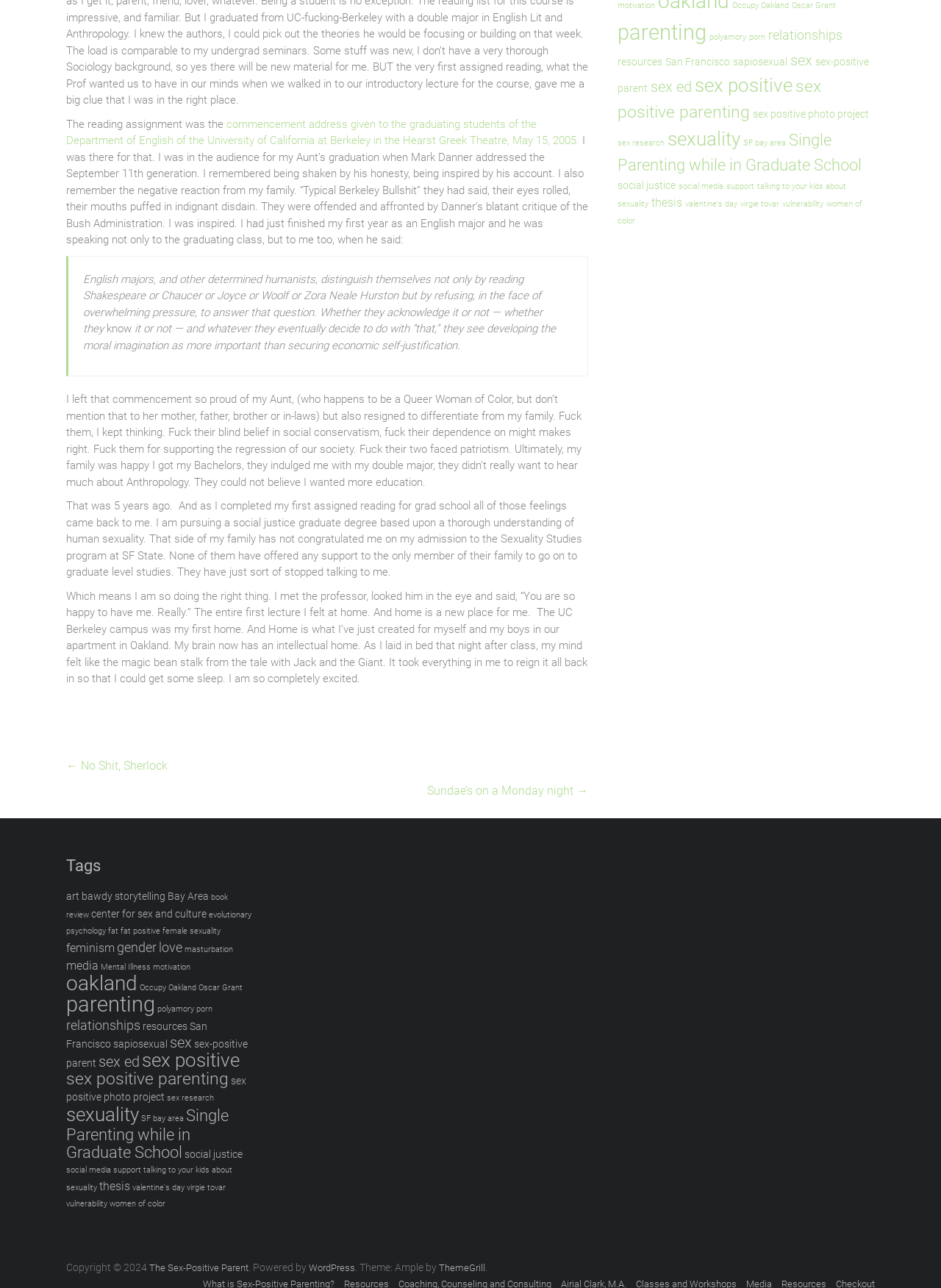Locate the bounding box of the UI element described by: "← No Shit, Sherlock" in the given webpage screenshot.

[0.07, 0.585, 0.178, 0.604]